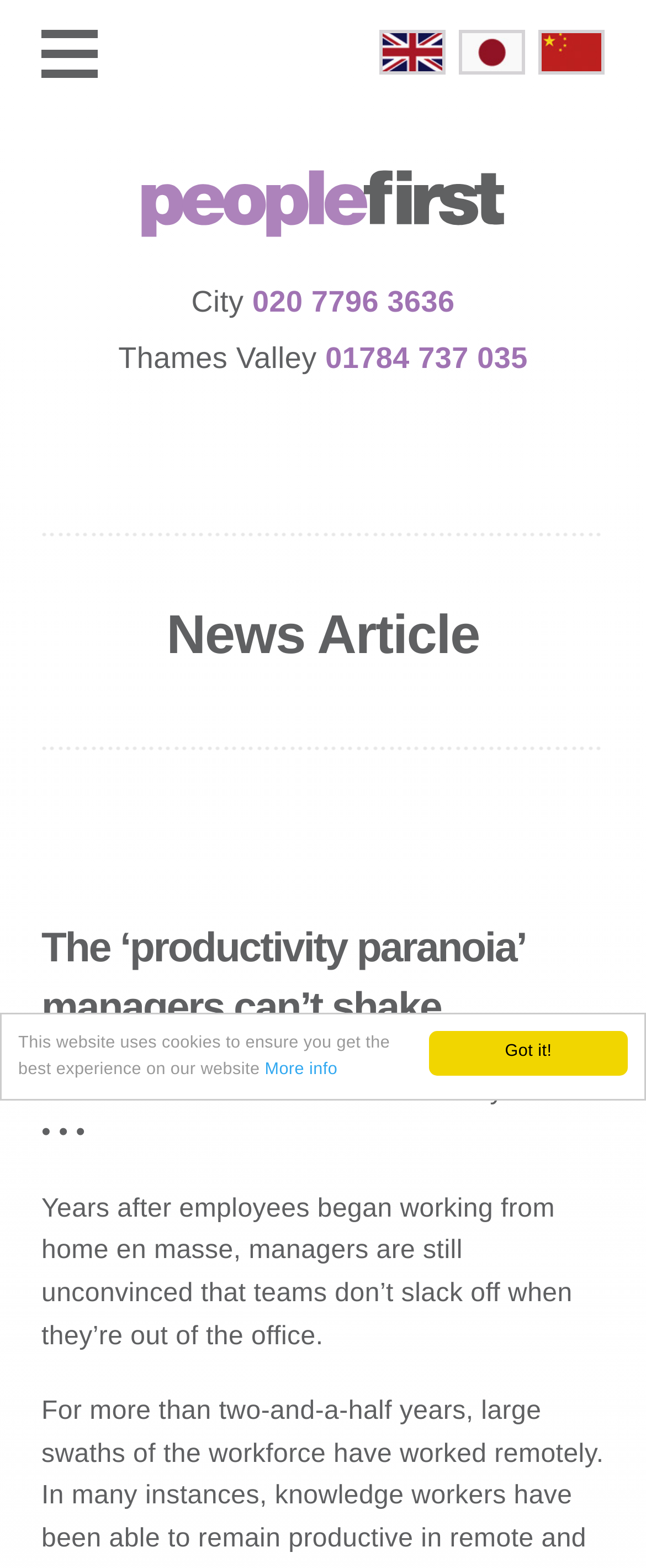Respond to the following question with a brief word or phrase:
What is the phone number for Thames Valley?

01784 737 035